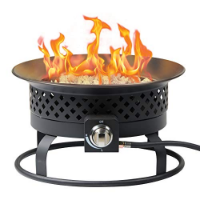How much does the Aurora Bowl weigh?
Give a single word or phrase as your answer by examining the image.

20 pounds